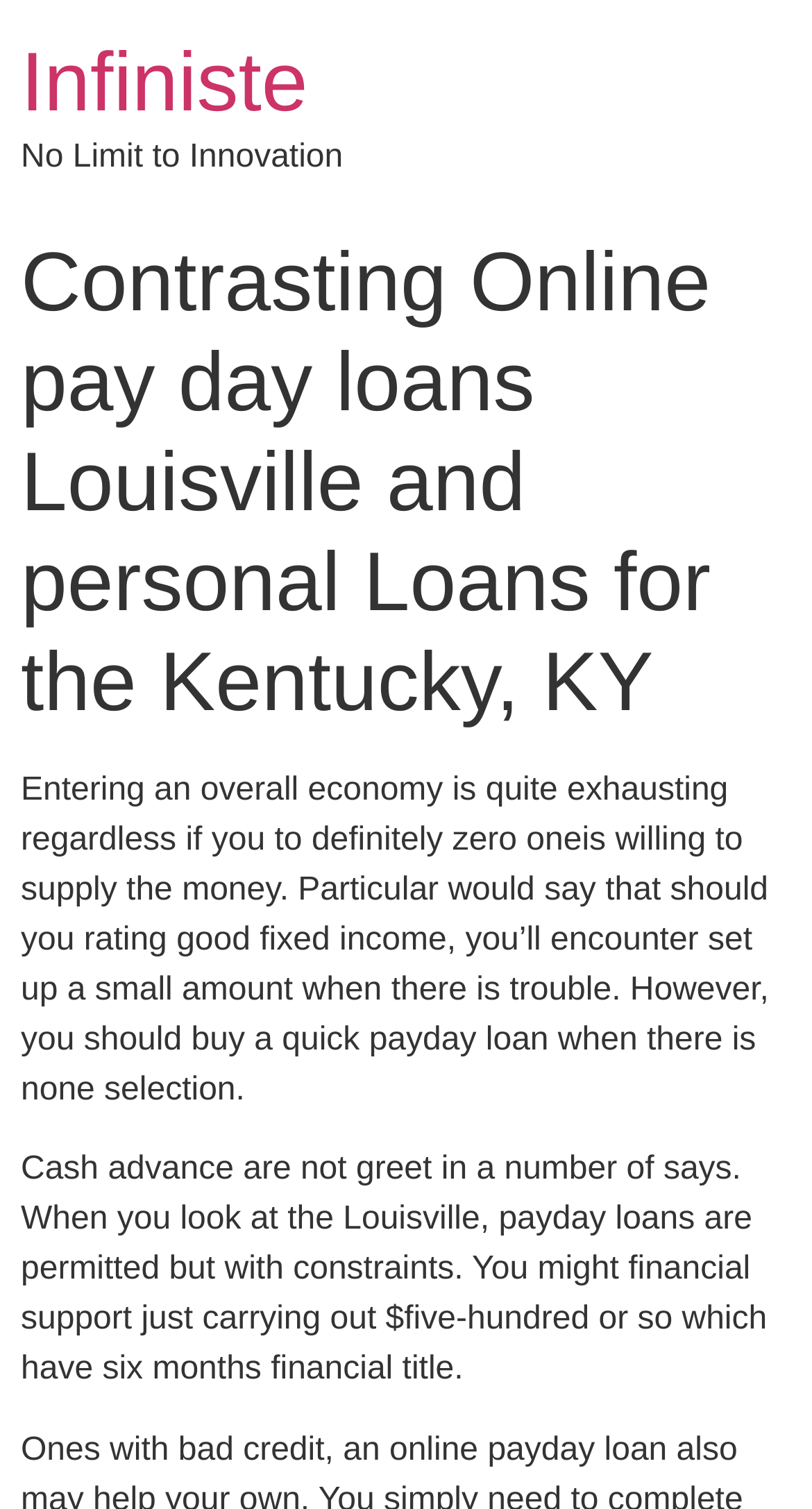Provide an in-depth caption for the contents of the webpage.

The webpage is about contrasting online payday loans and personal loans in Louisville, Kentucky. At the top left of the page, there is a heading "Infiniste" with a link to the same name, followed by a static text "No Limit to Innovation" below it. 

Below these elements, there is a main header that spans almost the entire width of the page, containing the title "Contrasting Online pay day loans Louisville and personal Loans for the Kentucky, KY". 

Underneath the main header, there are two blocks of text. The first block explains the difficulties of entering an economy and the need for a quick payday loan when there is no other option. The second block discusses the regulations of payday loans in Louisville, stating that they are permitted but with constraints, such as a maximum loan amount of $500 with a six-month financial title.